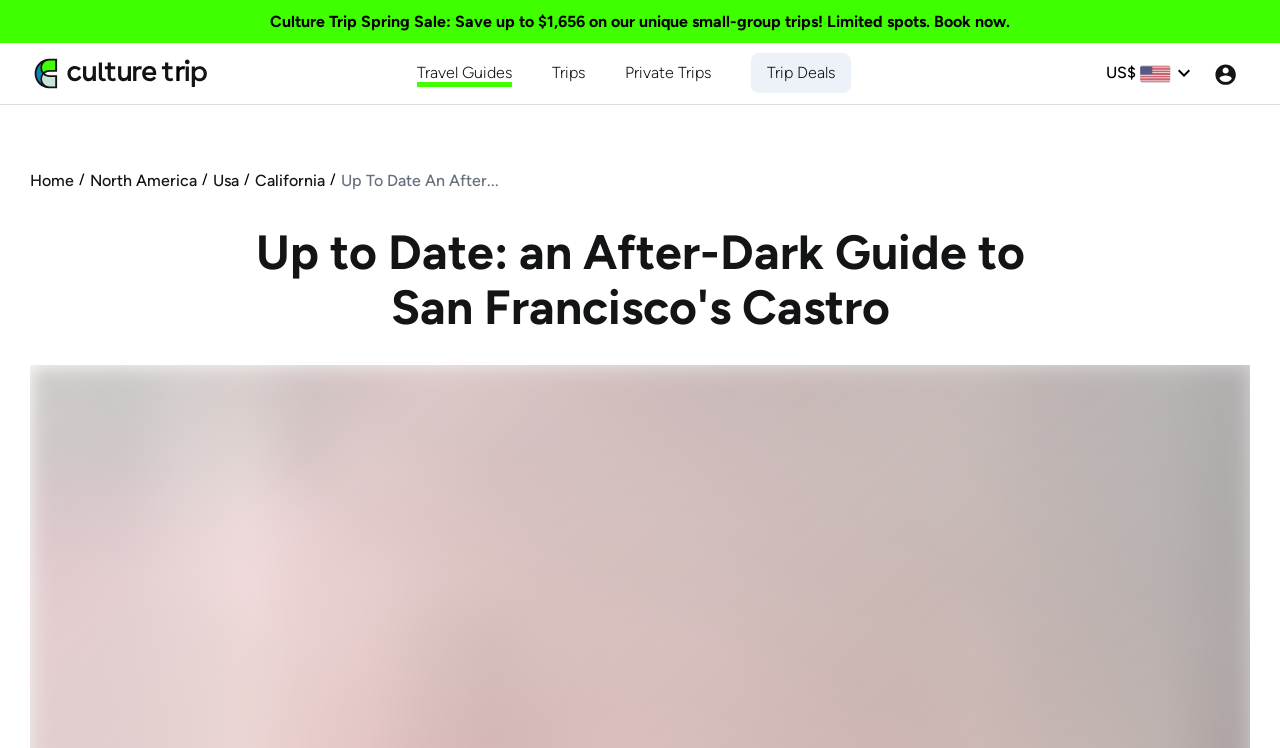Could you locate the bounding box coordinates for the section that should be clicked to accomplish this task: "Read the abstract of the article".

None